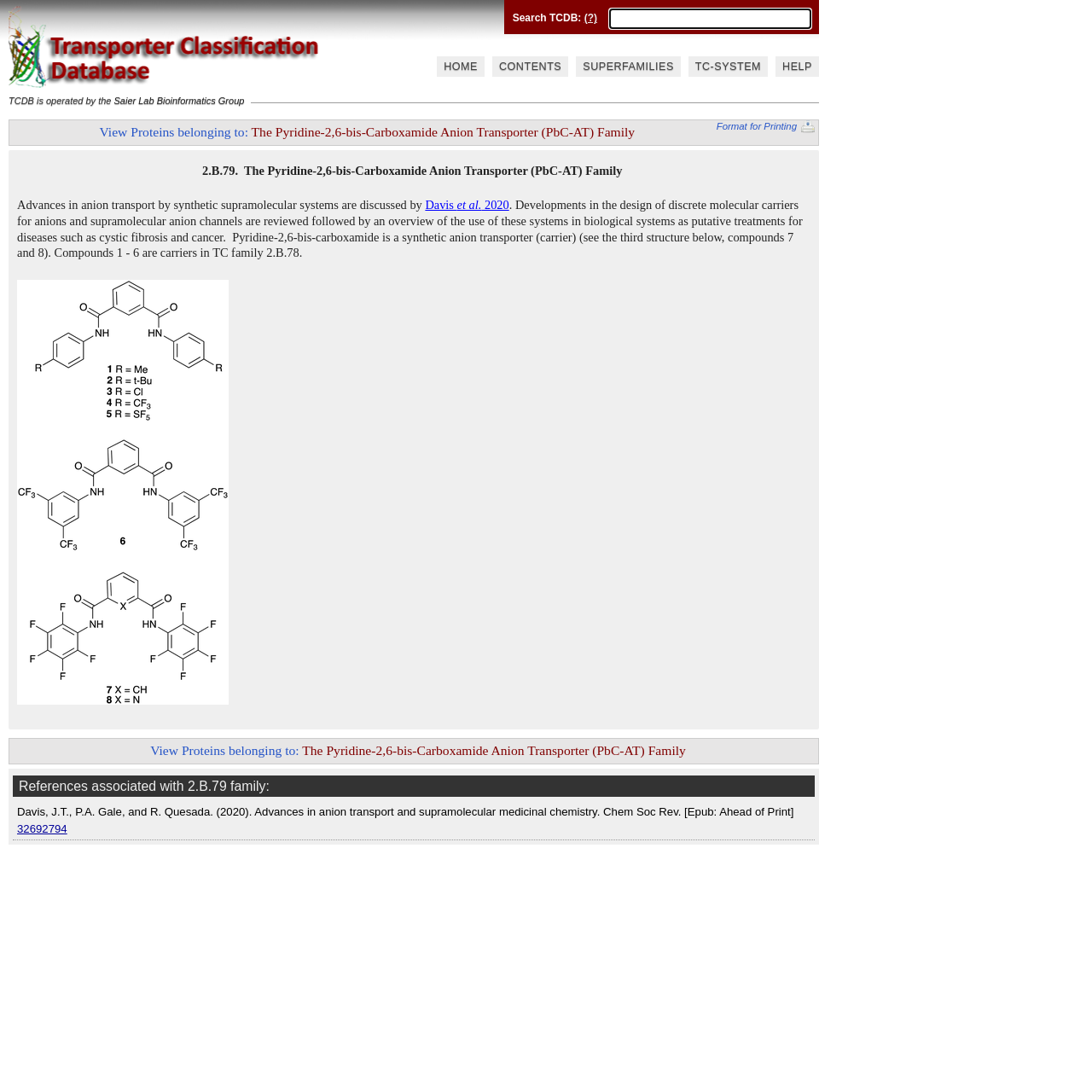What is the year range of the copyright?
Please look at the screenshot and answer in one word or a short phrase.

2005 - 2024